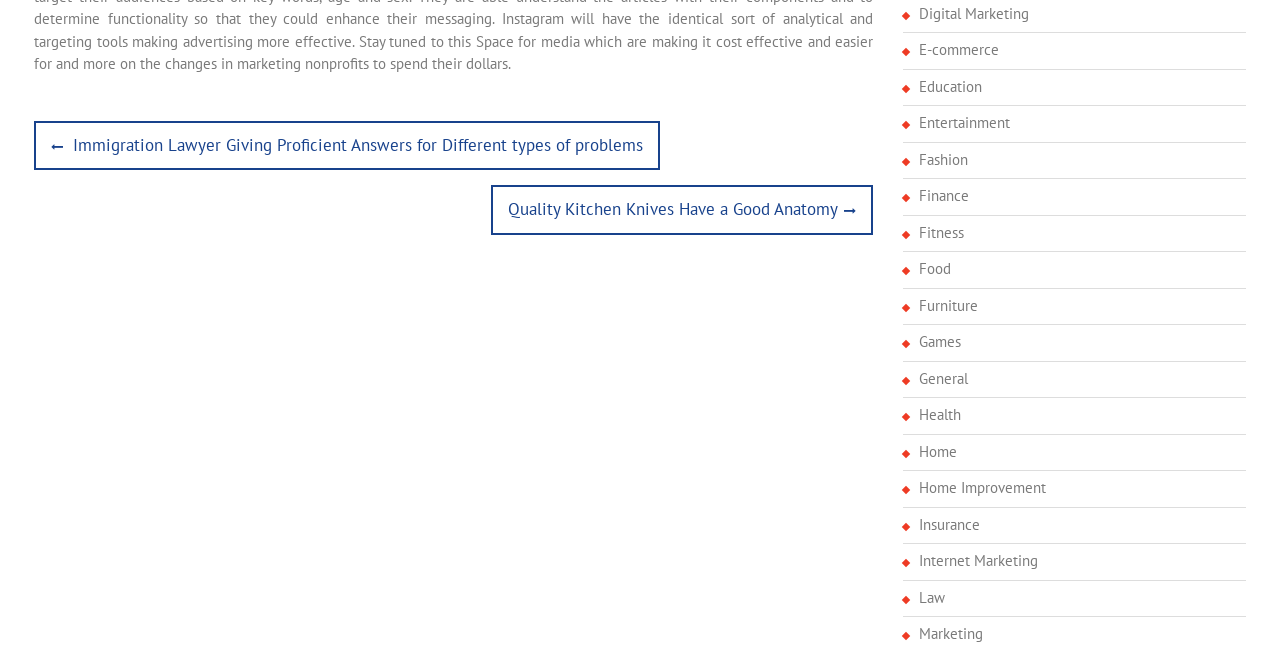Could you provide the bounding box coordinates for the portion of the screen to click to complete this instruction: "Go to previous post"?

[0.027, 0.185, 0.516, 0.261]